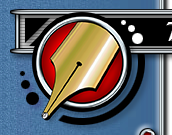Describe all the elements and aspects of the image comprehensively.

The image features an artistic representation of a fountain pen nib, elegantly depicted in a polished gold hue, sitting prominently within a circular red background. This design element is framed by a sleek, modern blue gradient that adds depth and vibrancy to the overall look. The nib's finely detailed structure showcases its pointed tip and distinctive shape, emphasizing its functionality and craftsmanship. Surrounding the circular motif are abstract black shapes that add a playful touch, enhancing the visual dynamics of the logo. This emblem is likely associated with Richard Binder's fountain pen website, reflecting the artistry and precision involved in fountain pen design and writing instruments.